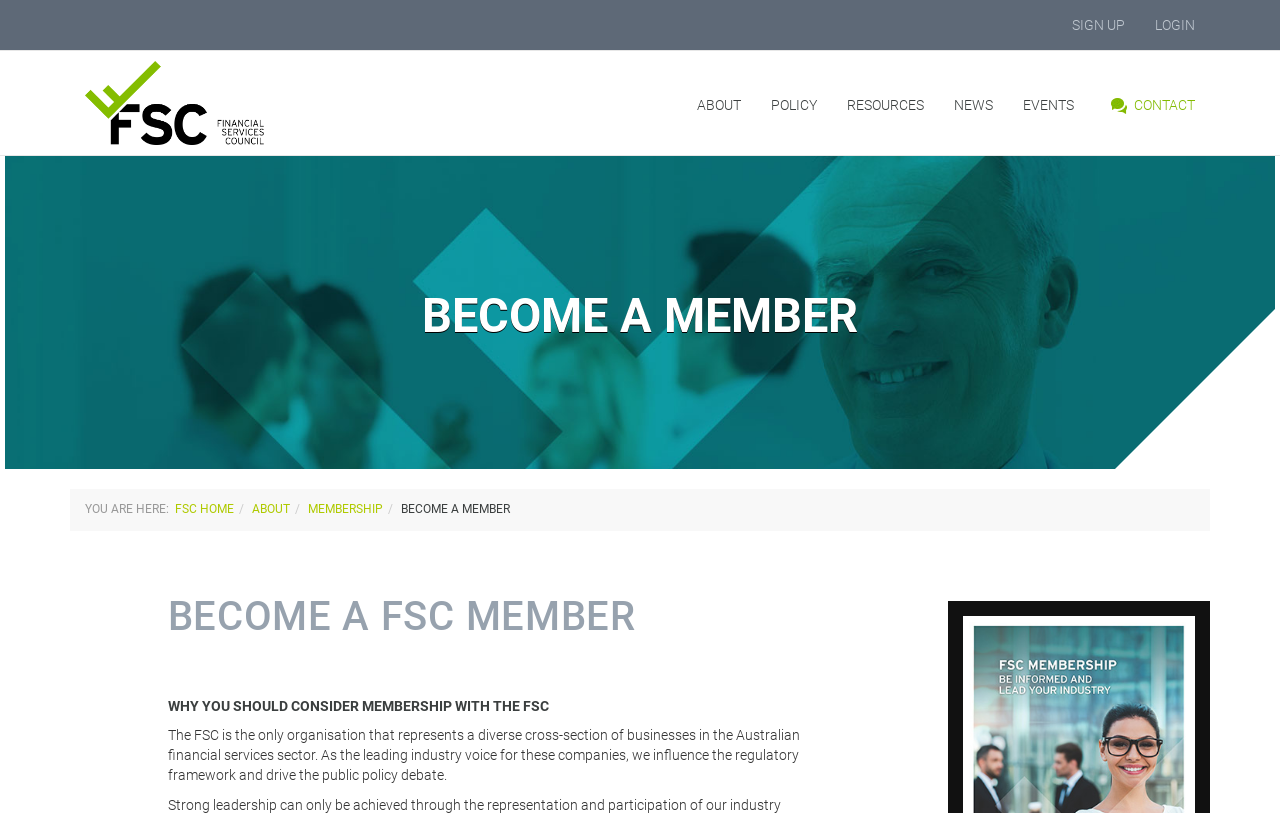Respond with a single word or phrase to the following question: What is the purpose of the FSC?

influence regulatory framework and drive public policy debate